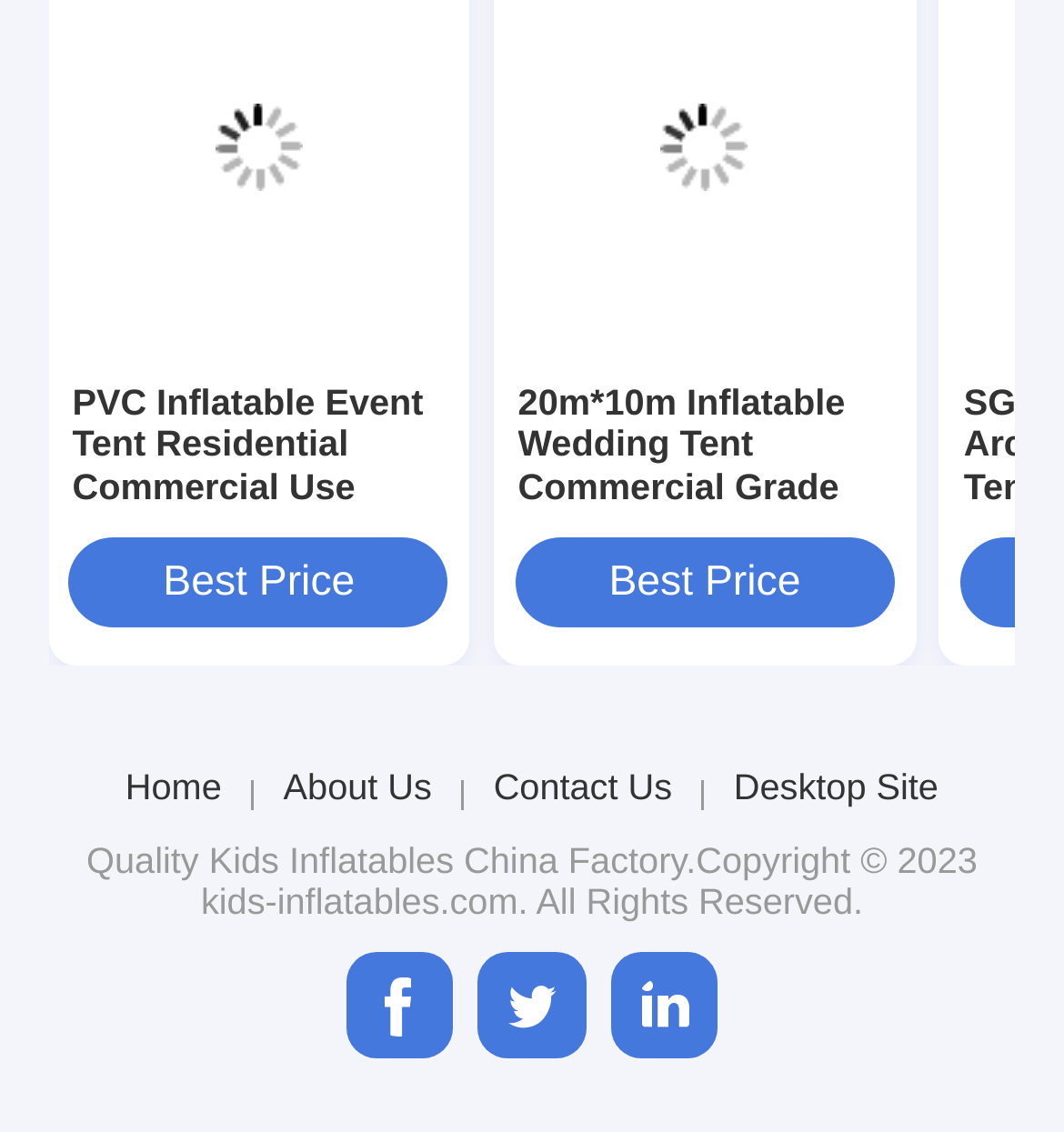Locate the coordinates of the bounding box for the clickable region that fulfills this instruction: "View PVC Inflatable Event Tent Residential Commercial Use Giant Tent details".

[0.068, 0.337, 0.419, 0.486]